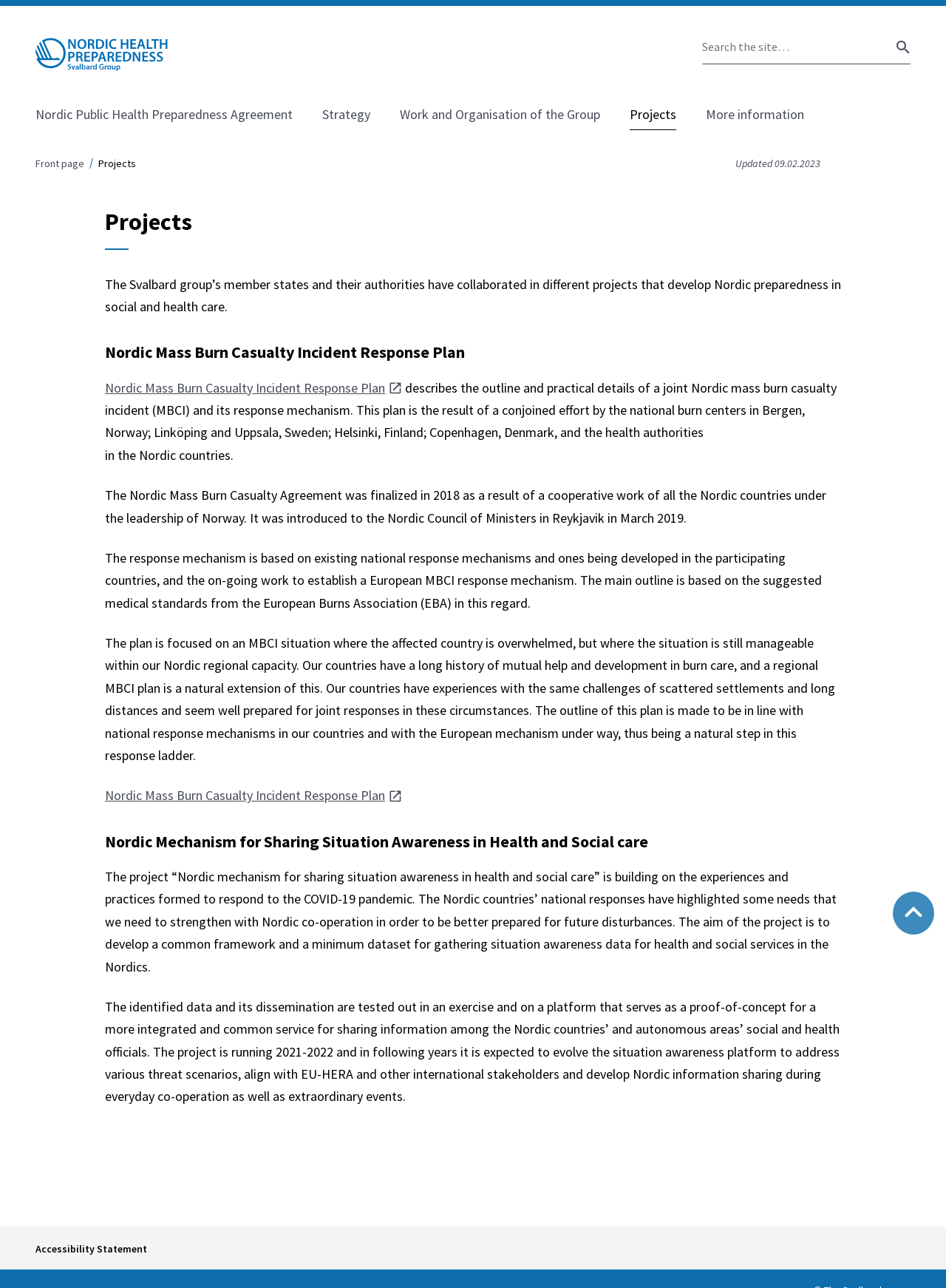What is the focus of the project 'Nordic mechanism for sharing situation awareness in health and social care'?
Look at the webpage screenshot and answer the question with a detailed explanation.

According to the webpage content, the project aims to develop a common framework and a minimum dataset for gathering situation awareness data for health and social services in the Nordics, building on the experiences and practices formed during the COVID-19 pandemic.